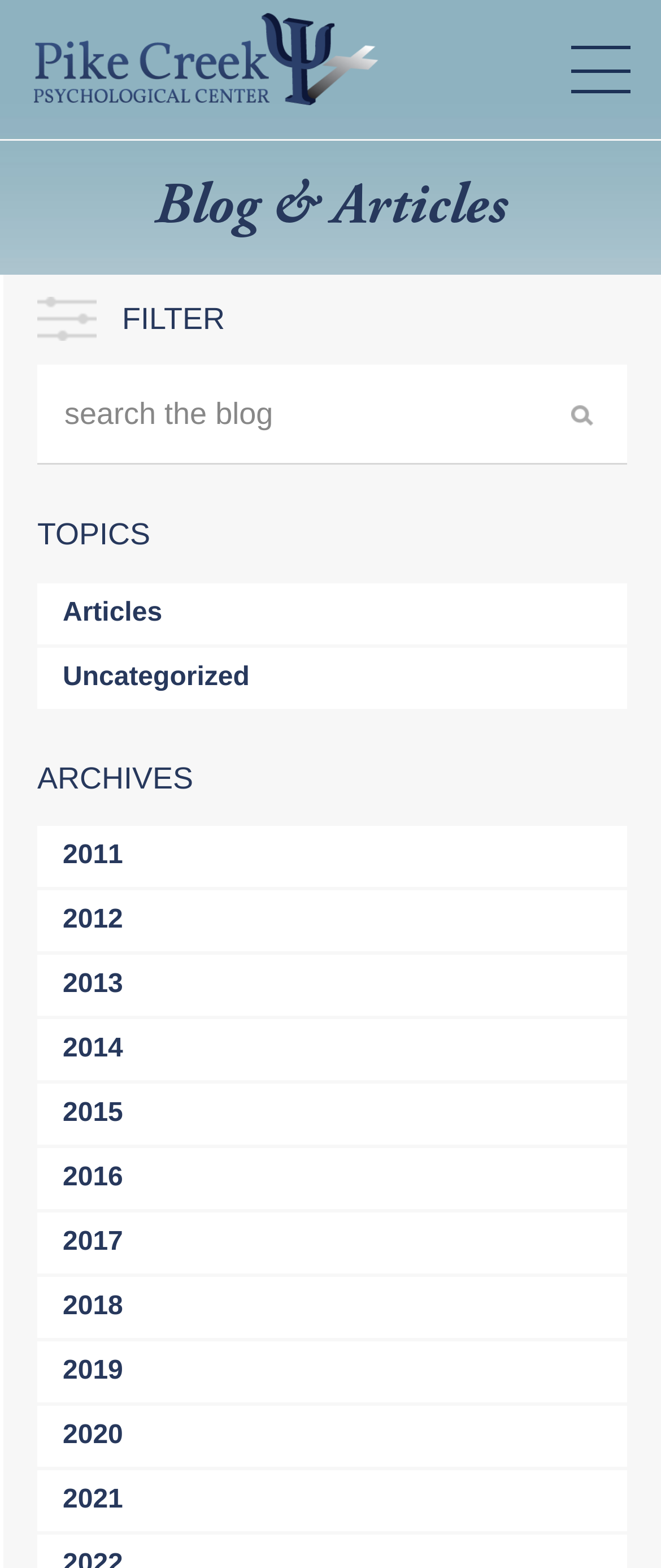What is the main topic of this webpage? From the image, respond with a single word or brief phrase.

Seasonal Affective Disorder